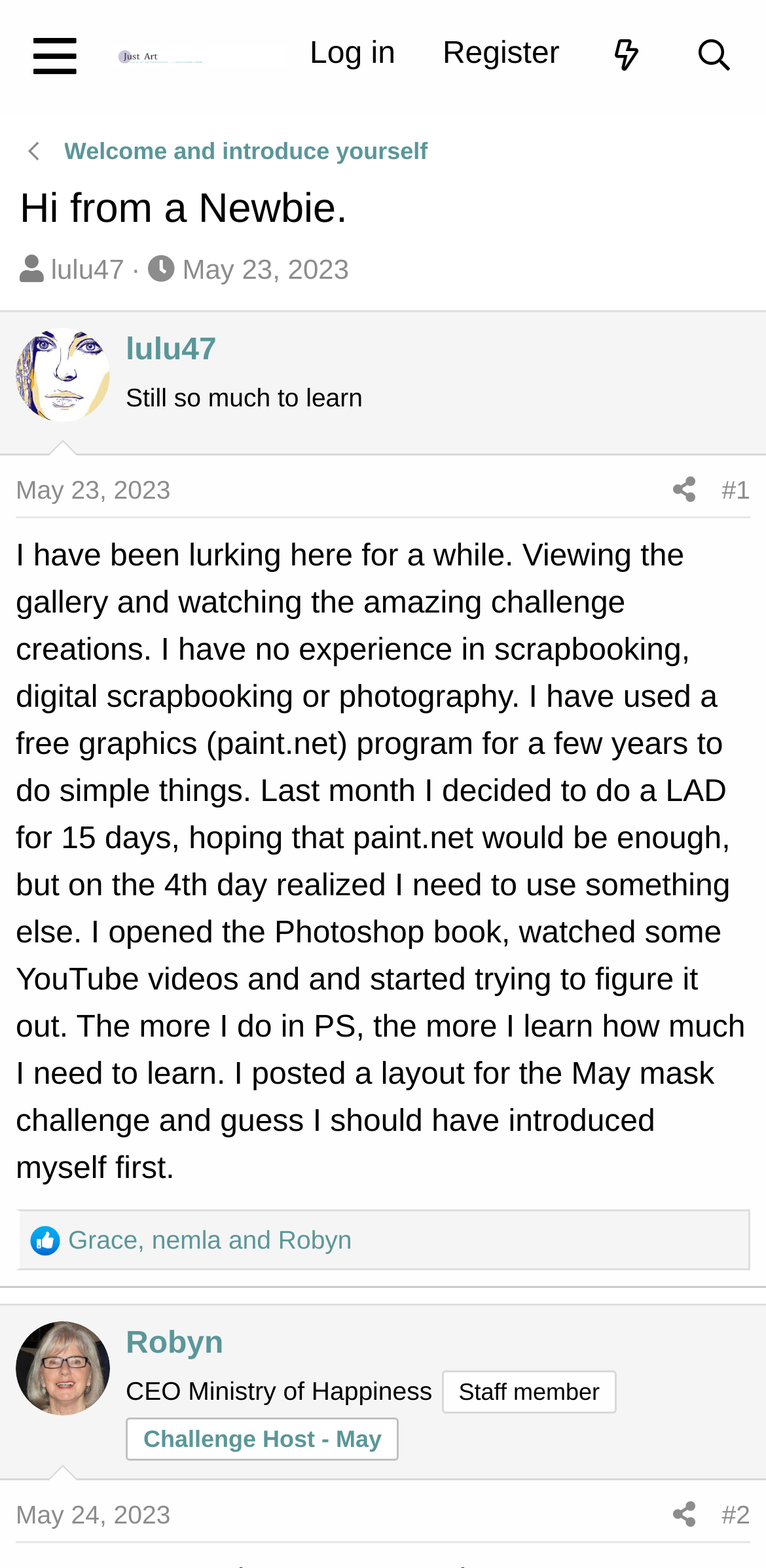What is the username of the thread starter? Observe the screenshot and provide a one-word or short phrase answer.

lulu47